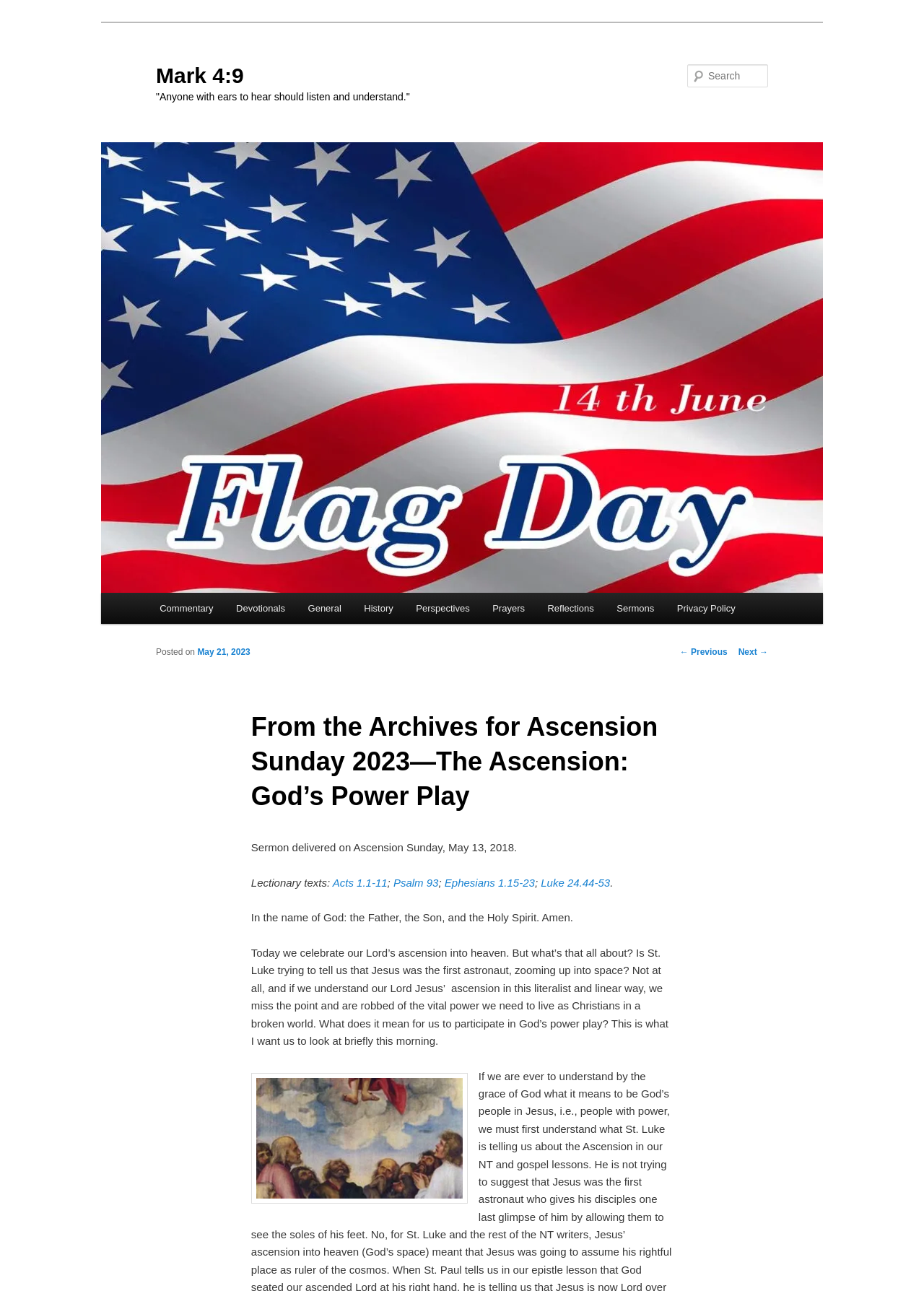When was this sermon delivered?
Using the picture, provide a one-word or short phrase answer.

May 13, 2018